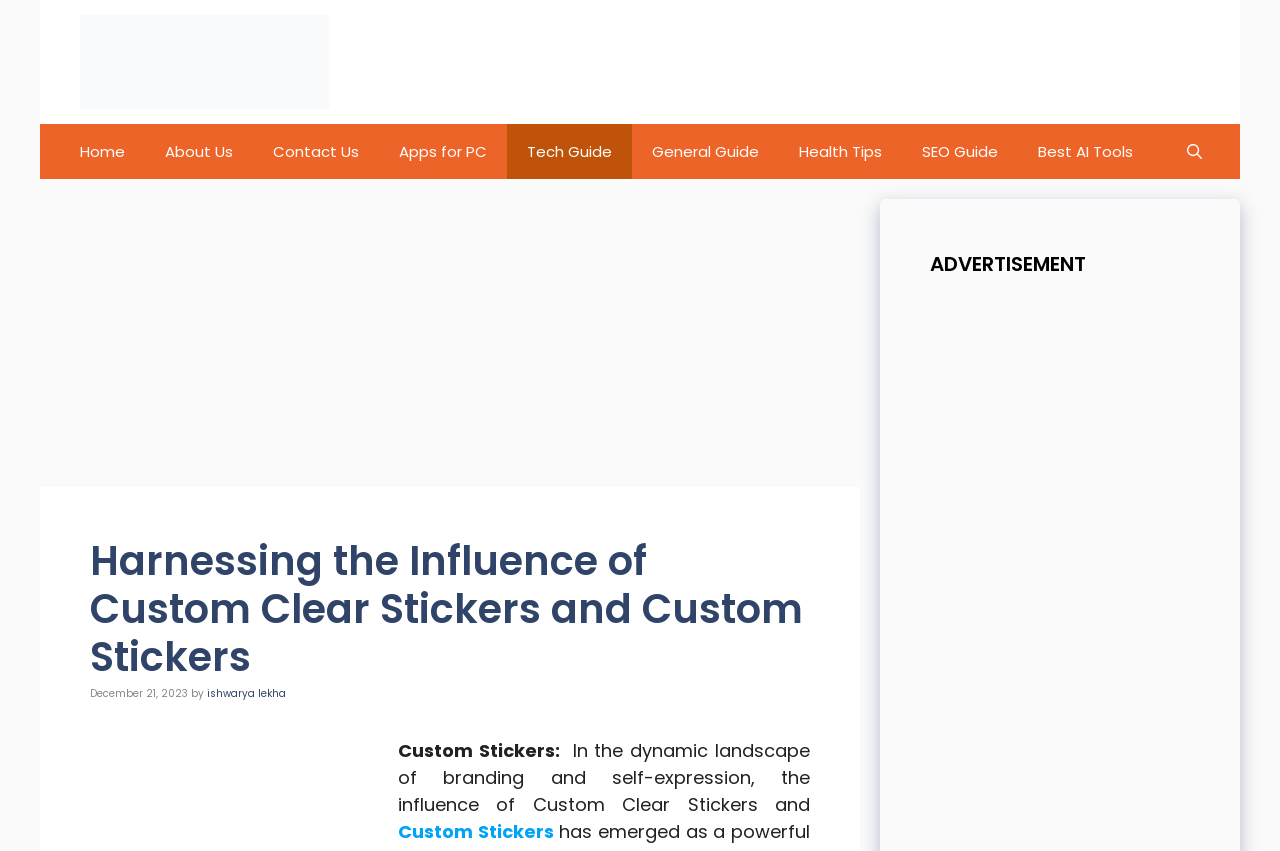Provide the bounding box coordinates of the UI element this sentence describes: "Home".

[0.047, 0.146, 0.113, 0.21]